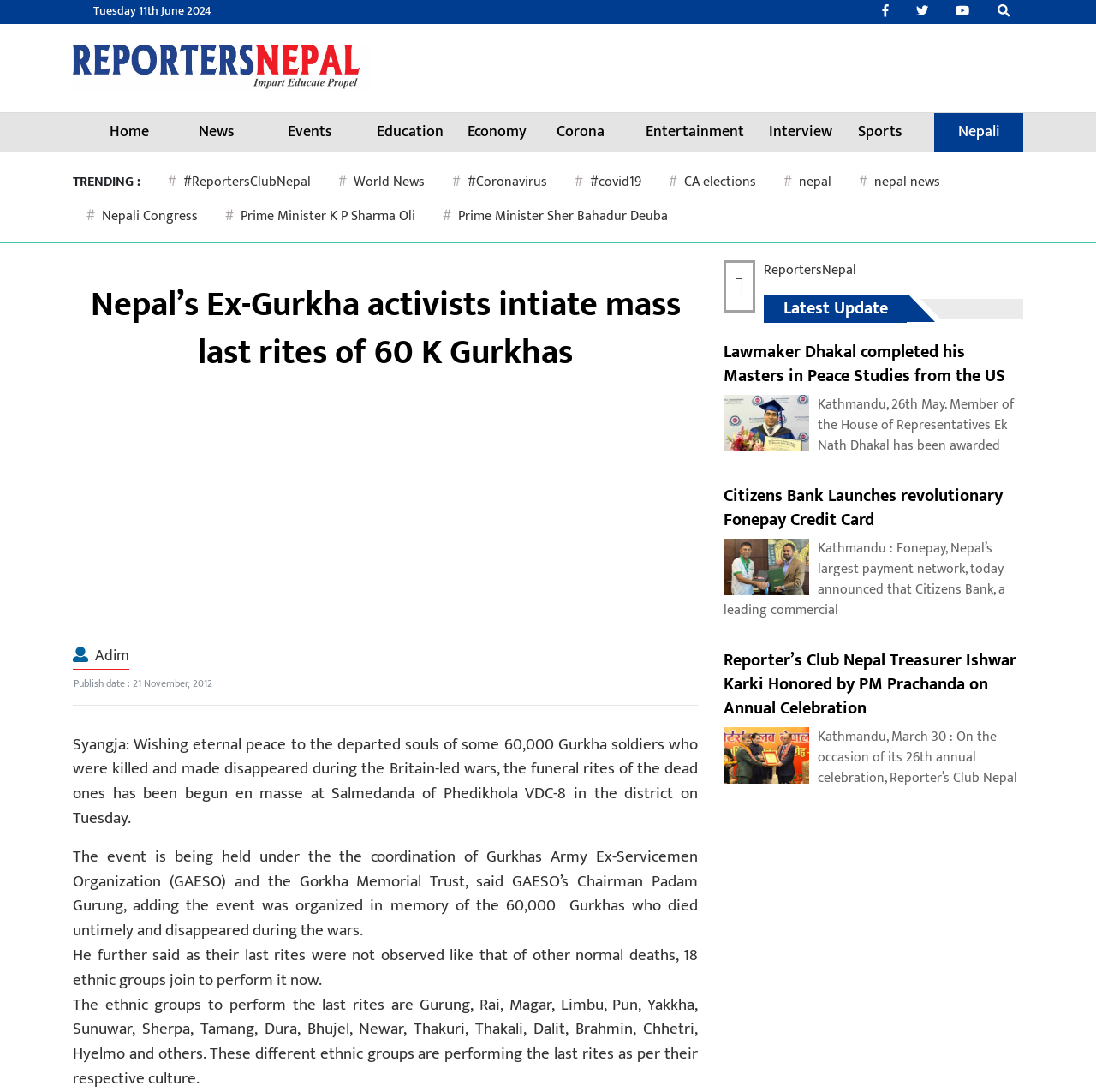Locate the coordinates of the bounding box for the clickable region that fulfills this instruction: "Click the 'Lawmaker Dhakal completed his Masters in Peace Studies from the US' link".

[0.66, 0.311, 0.934, 0.418]